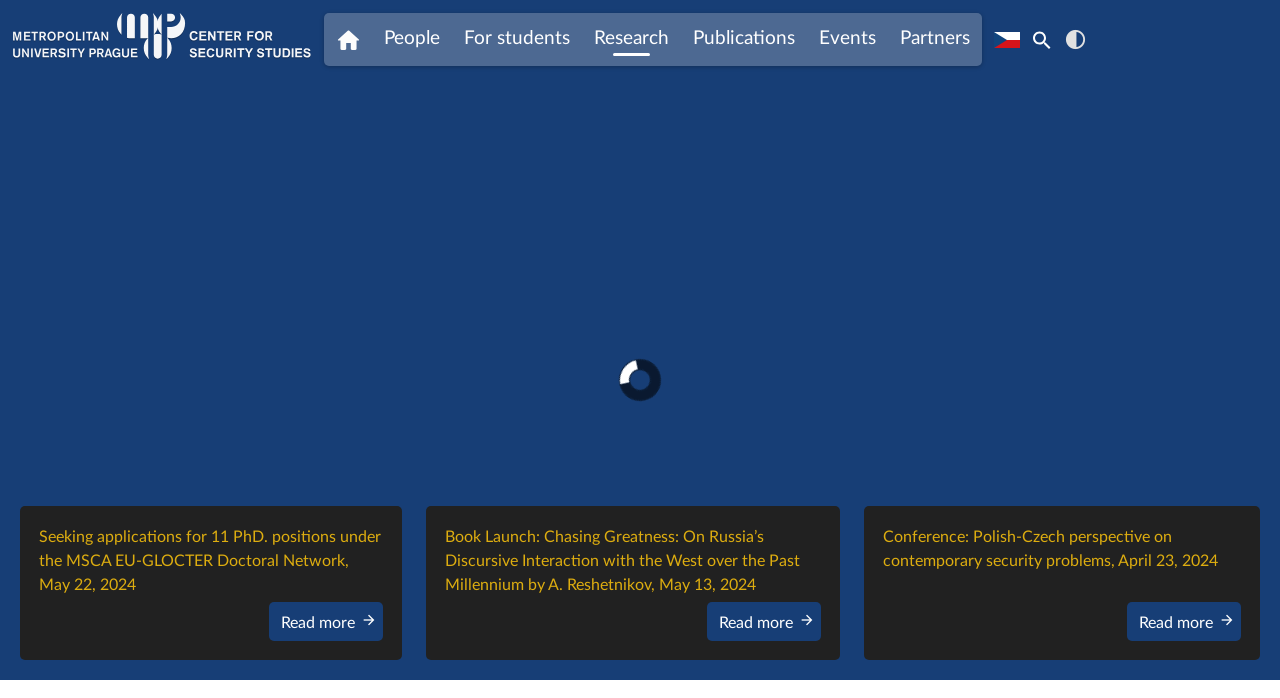Locate the bounding box coordinates of the clickable area needed to fulfill the instruction: "Toggle contrast".

[0.831, 0.032, 0.849, 0.082]